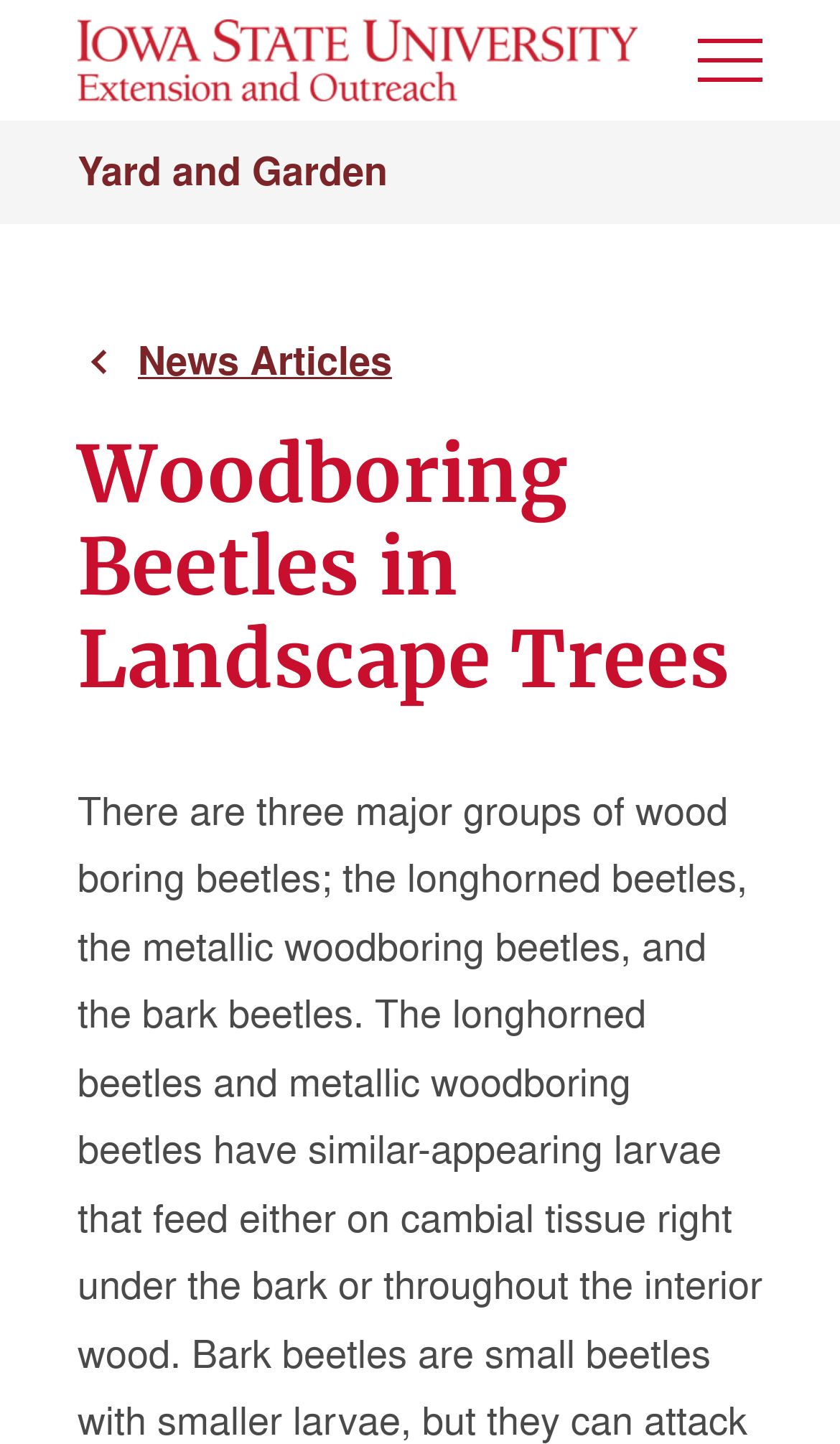Locate the UI element described by JET SKI RENTALS & TOURS and provide its bounding box coordinates. Use the format (top-left x, top-left y, bottom-right x, bottom-right y) with all values as floating point numbers between 0 and 1.

None